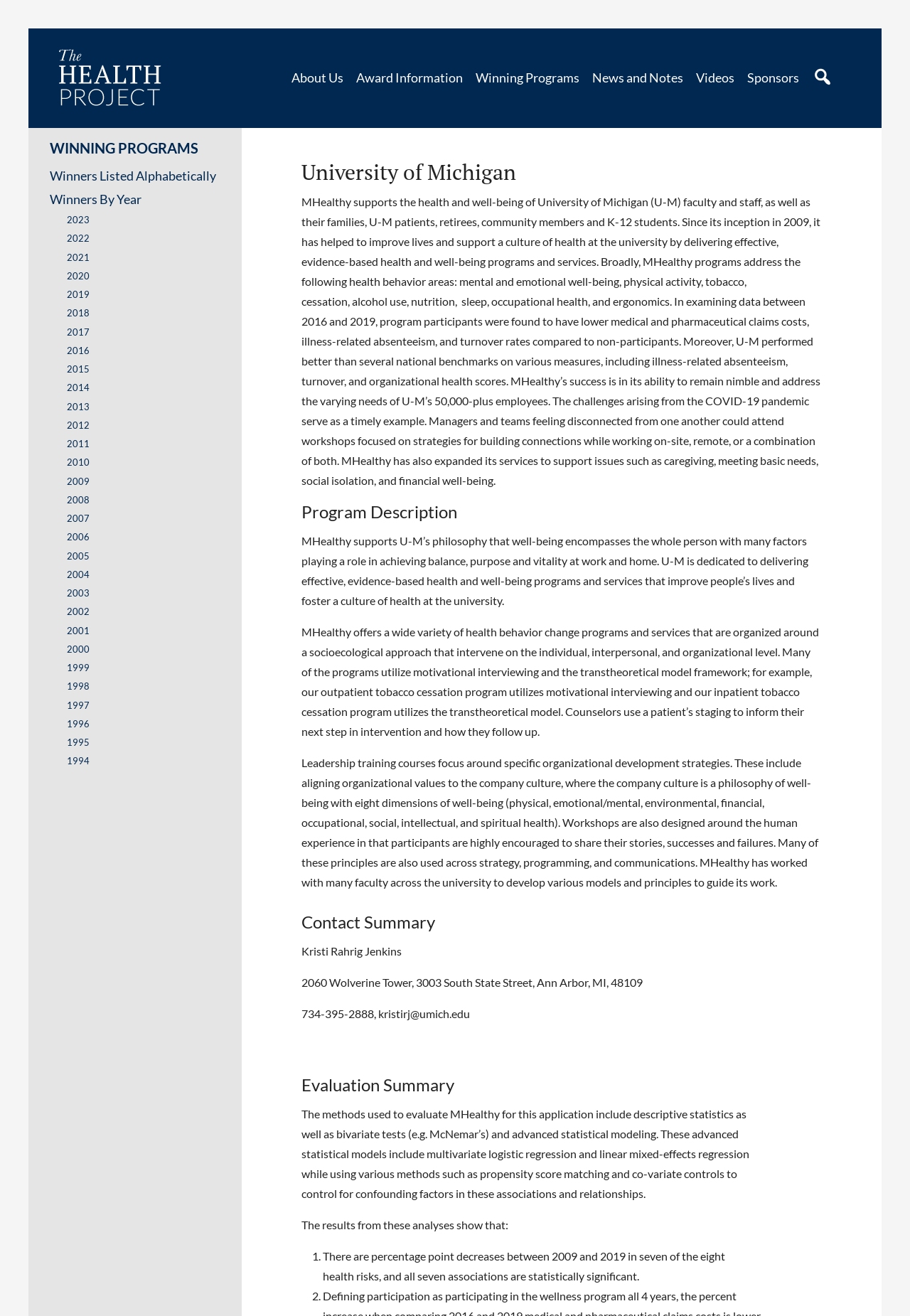Please provide a short answer using a single word or phrase for the question:
What is the name of the project?

The Health Project